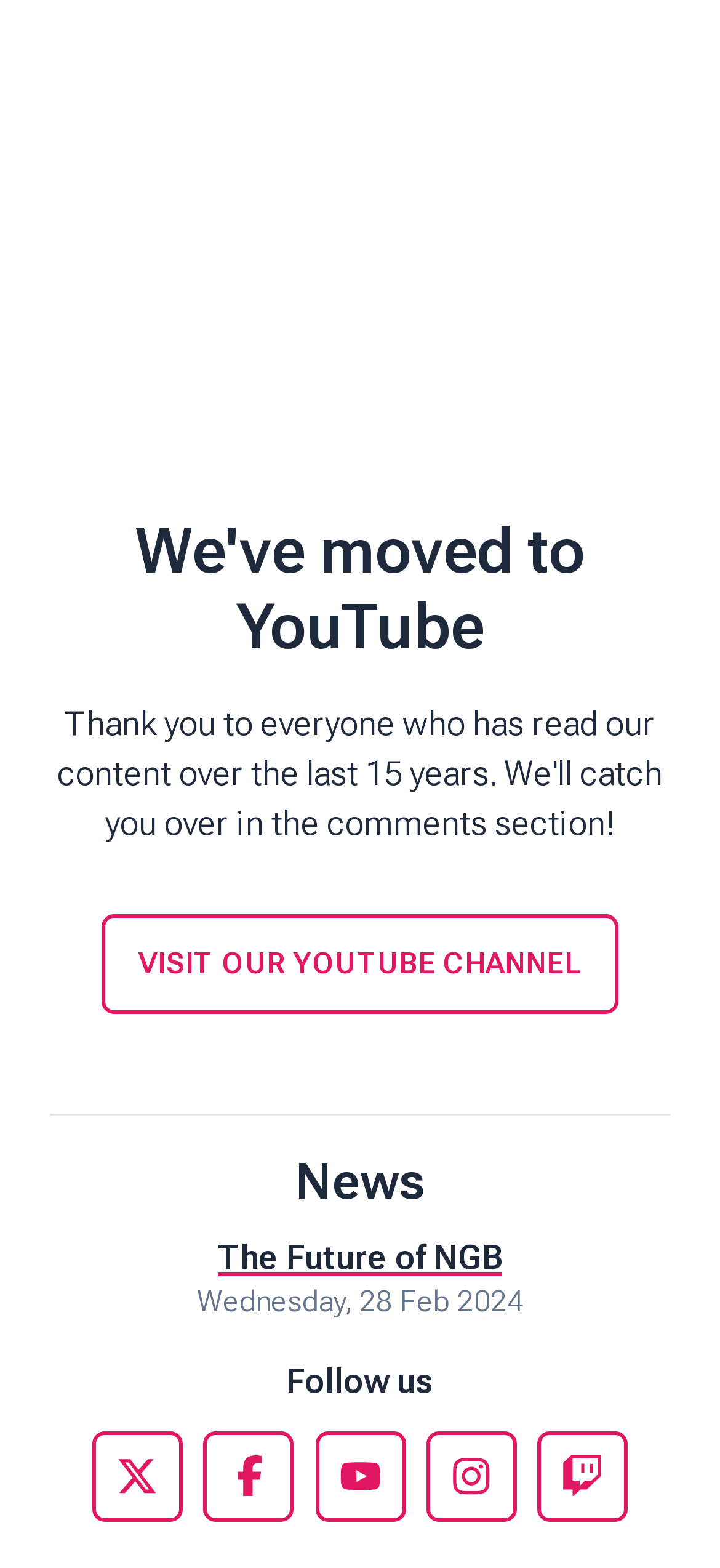Where has the team moved to?
Refer to the image and provide a concise answer in one word or phrase.

YouTube